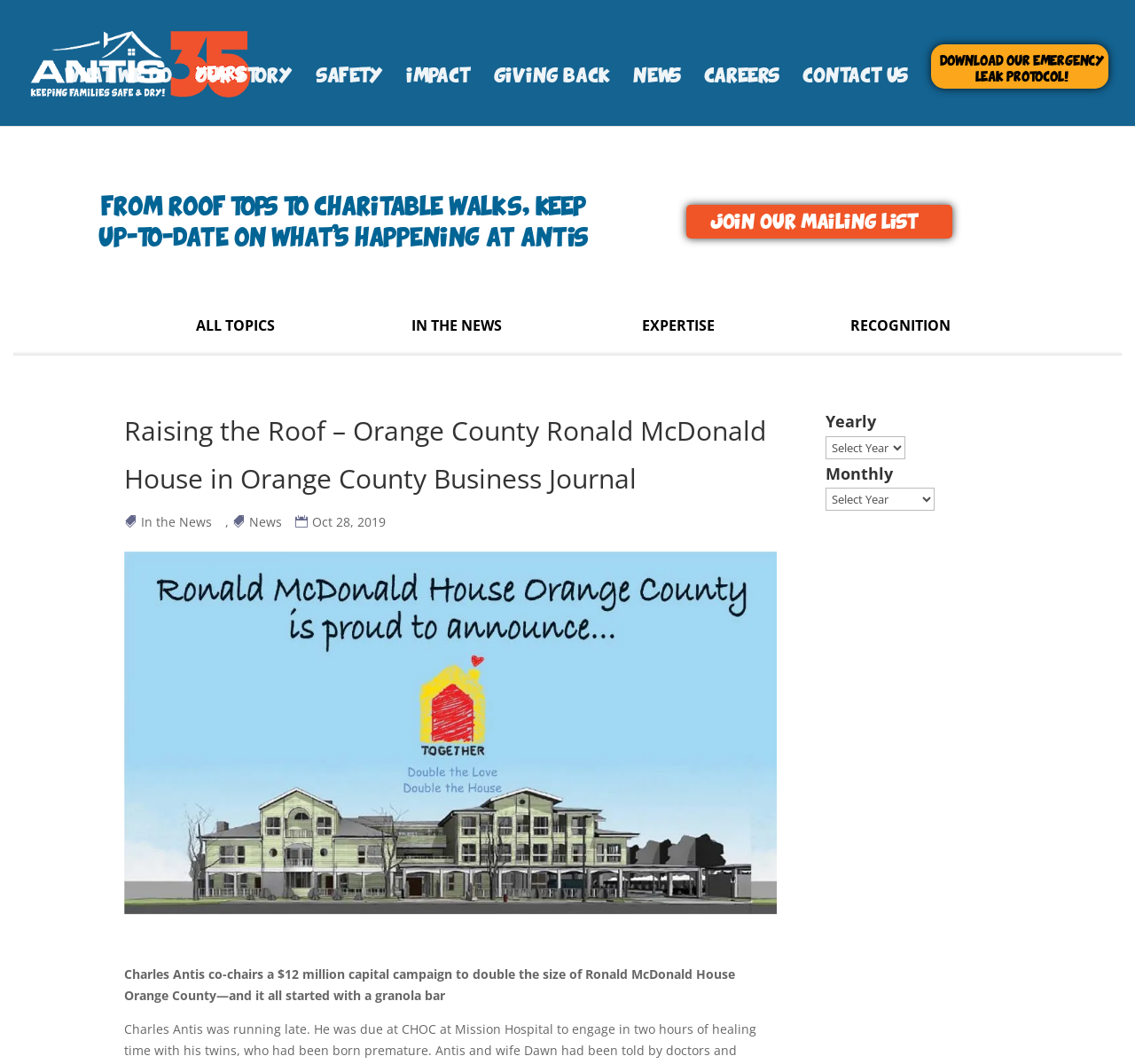Determine the main text heading of the webpage and provide its content.

FROM ROOF TOPS TO CHARITABLE WALKS, KEEP UP-TO-DATE ON WHAT'S HAPPENING AT ANTIS